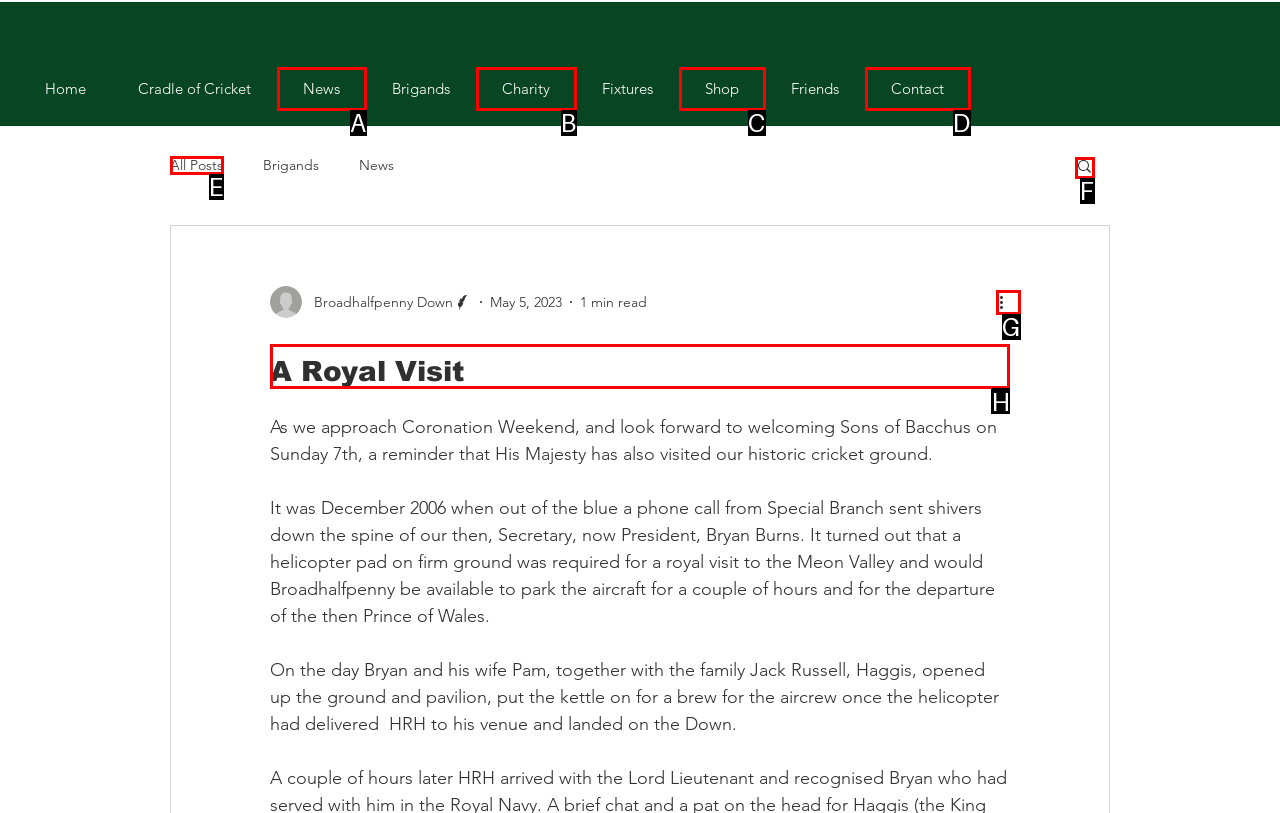Identify the HTML element you need to click to achieve the task: read more about a royal visit. Respond with the corresponding letter of the option.

H